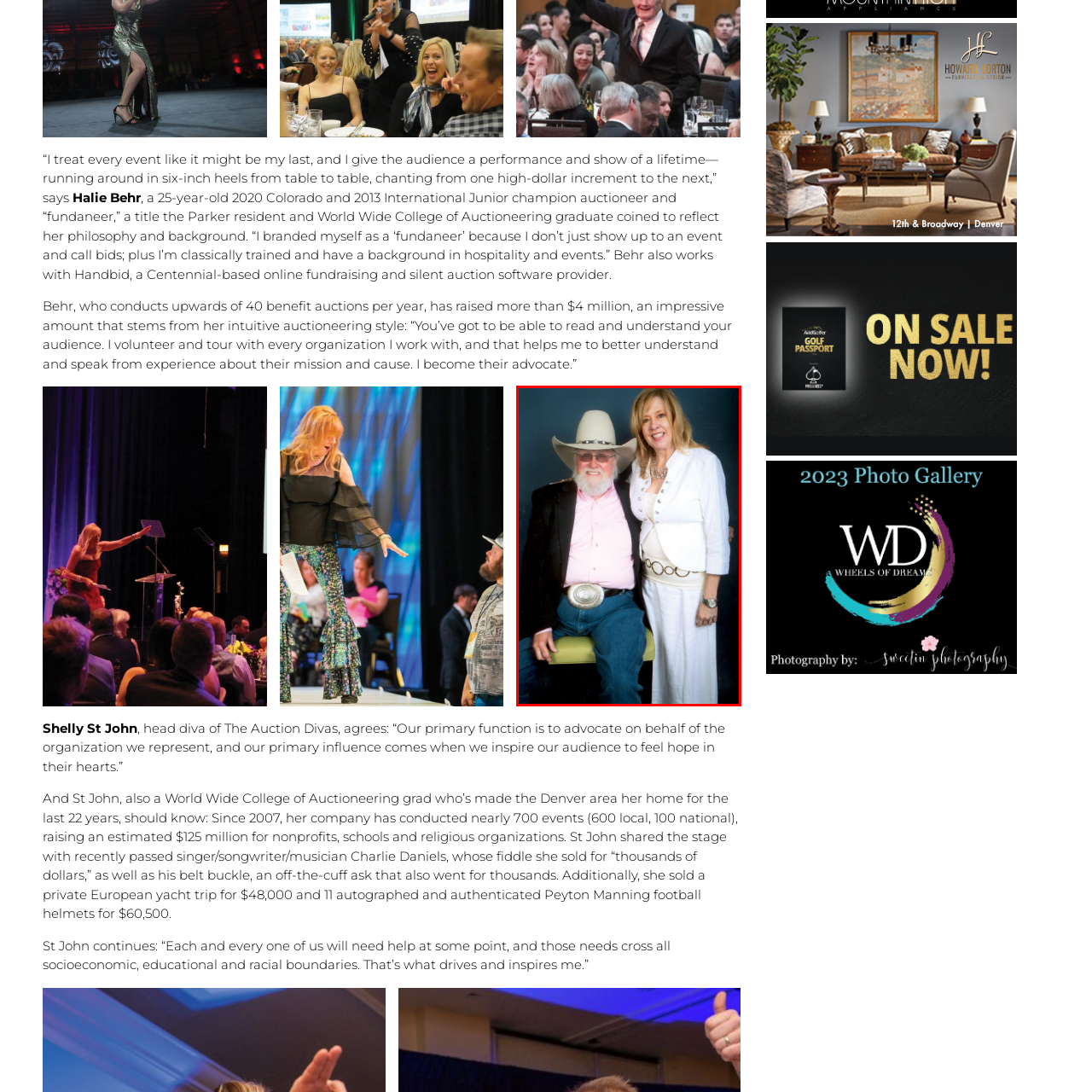Elaborate on the contents of the image highlighted by the red boundary in detail.

In this warm and celebratory image, Shelly St John smiles alongside the iconic musician Charlie Daniels, known for his influential contributions to country and southern rock music. Both are dressed elegantly; Daniels sports a classic cowboy hat and a pink shirt accented with a striking silver belt buckle, embodying his signature style. St John complements him with a chic white suit, radiating professionalism and grace. This photograph captures a moment of camaraderie between two passionate supporters of charitable auctions, reflecting their shared commitment to philanthropy. St John has made a mark in the auctioneer profession, notably conducting numerous high-stakes fundraisers, while Daniels has touched hearts with his music and charitable efforts. Their engaging presence in the photo symbolizes the blend of entertainment and advocacy, underscoring the power of events designed to uplift communities.